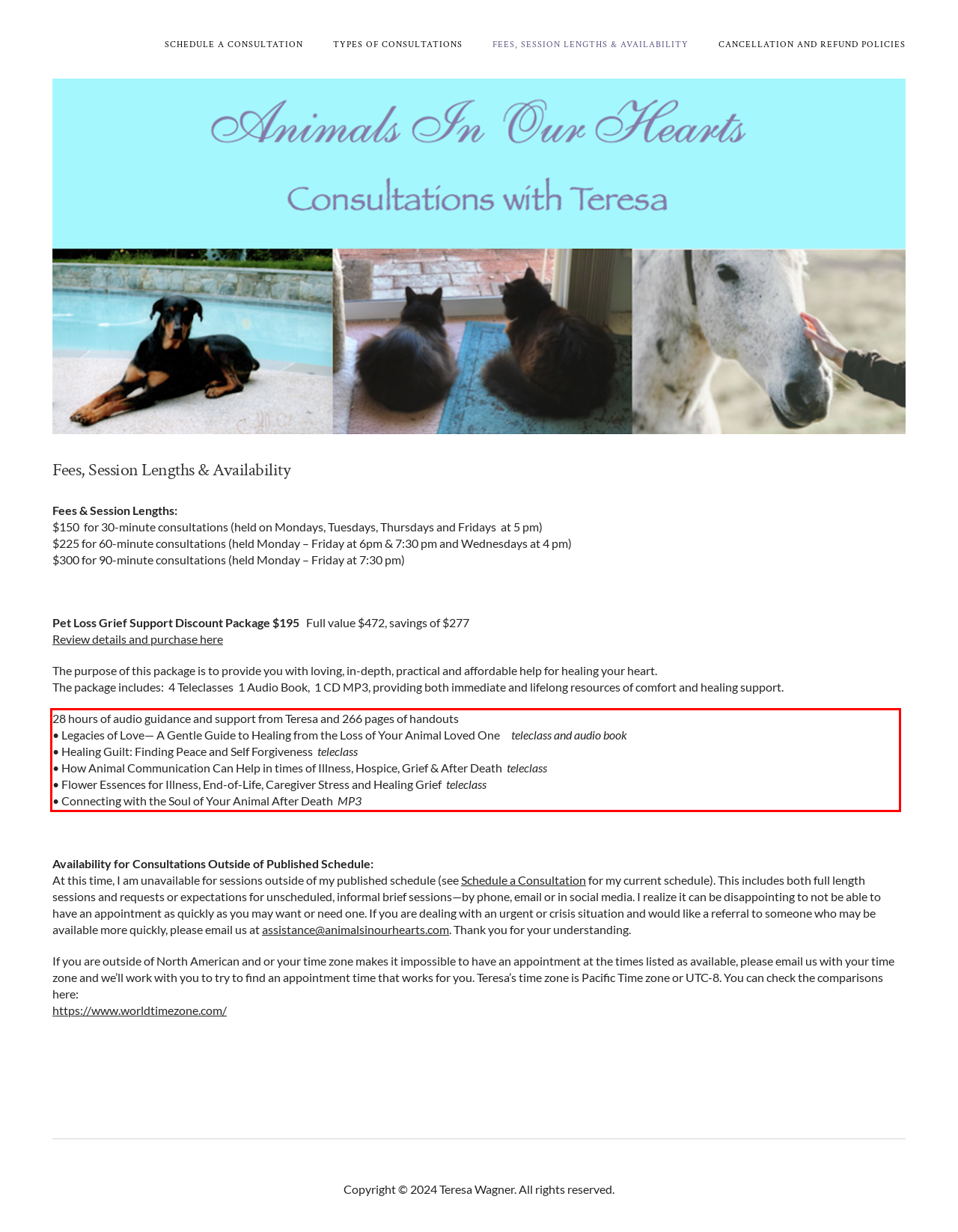Please use OCR to extract the text content from the red bounding box in the provided webpage screenshot.

28 hours of audio guidance and support from Teresa and 266 pages of handouts • Legacies of Love— A Gentle Guide to Healing from the Loss of Your Animal Loved One teleclass and audio book • Healing Guilt: Finding Peace and Self Forgiveness teleclass • How Animal Communication Can Help in times of Illness, Hospice, Grief & After Death teleclass • Flower Essences for Illness, End-of-Life, Caregiver Stress and Healing Grief teleclass • Connecting with the Soul of Your Animal After Death MP3